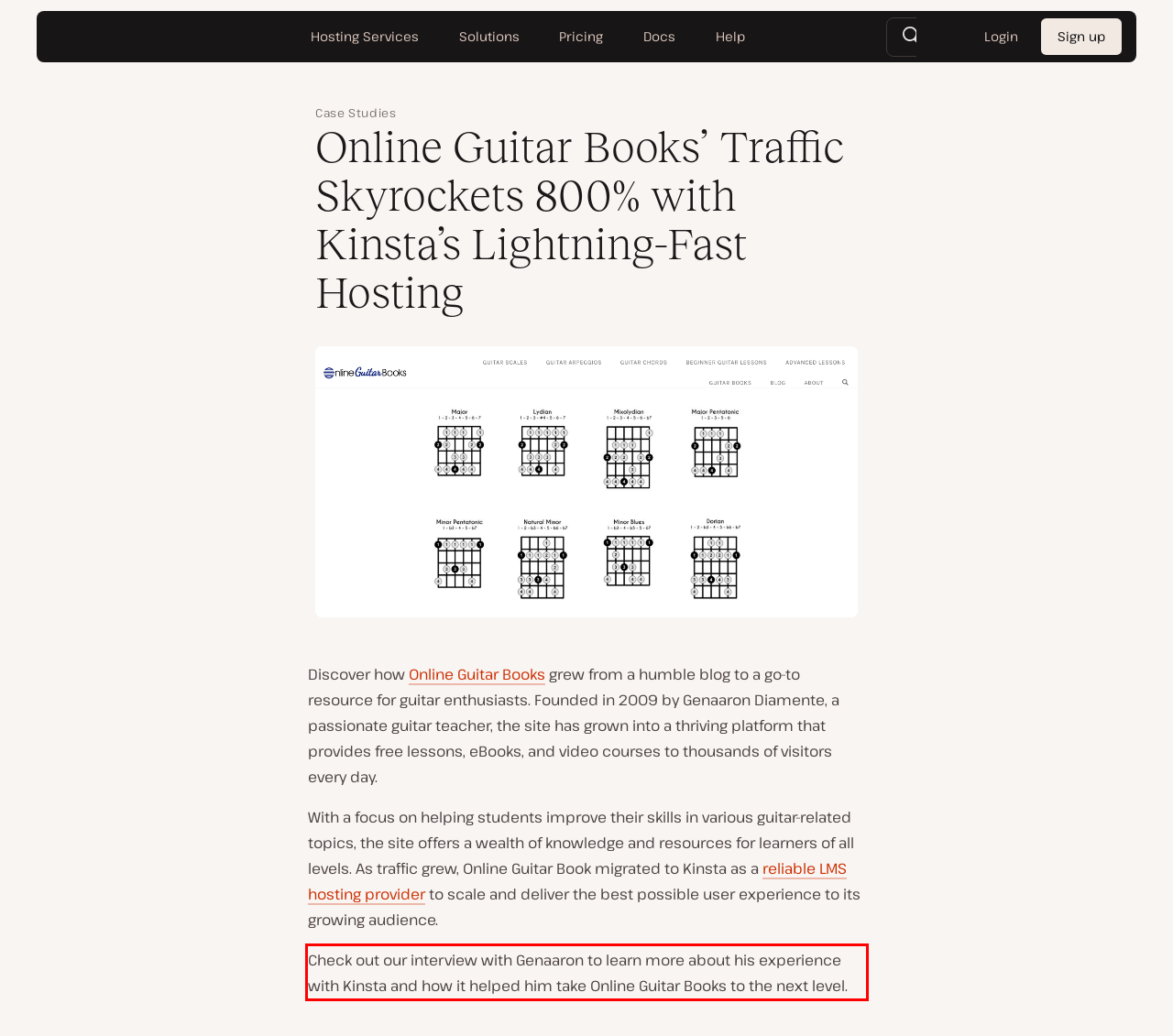By examining the provided screenshot of a webpage, recognize the text within the red bounding box and generate its text content.

Check out our interview with Genaaron to learn more about his experience with Kinsta and how it helped him take Online Guitar Books to the next level.